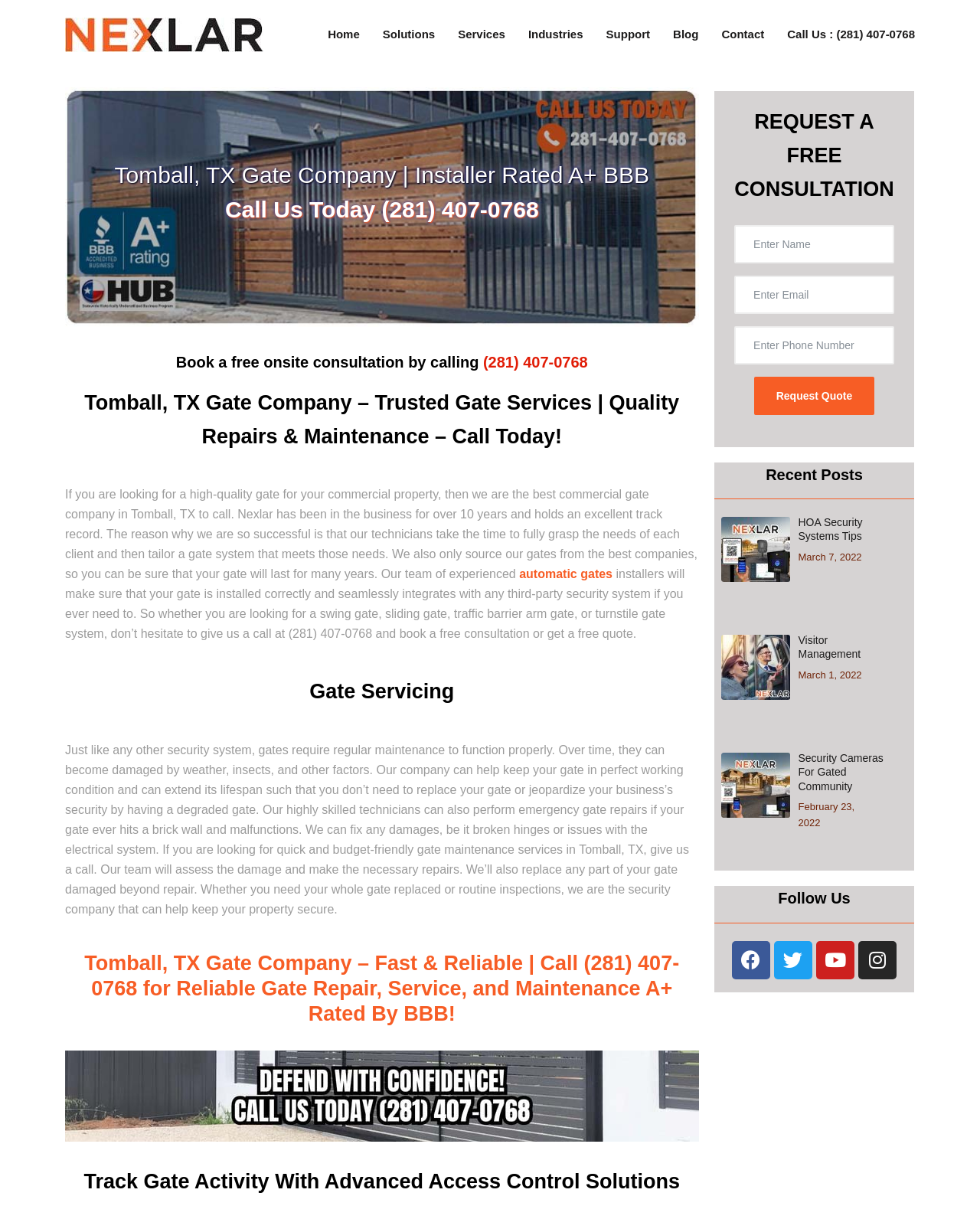Please provide a brief answer to the following inquiry using a single word or phrase:
What is the phone number to contact the company?

(281) 407-0768